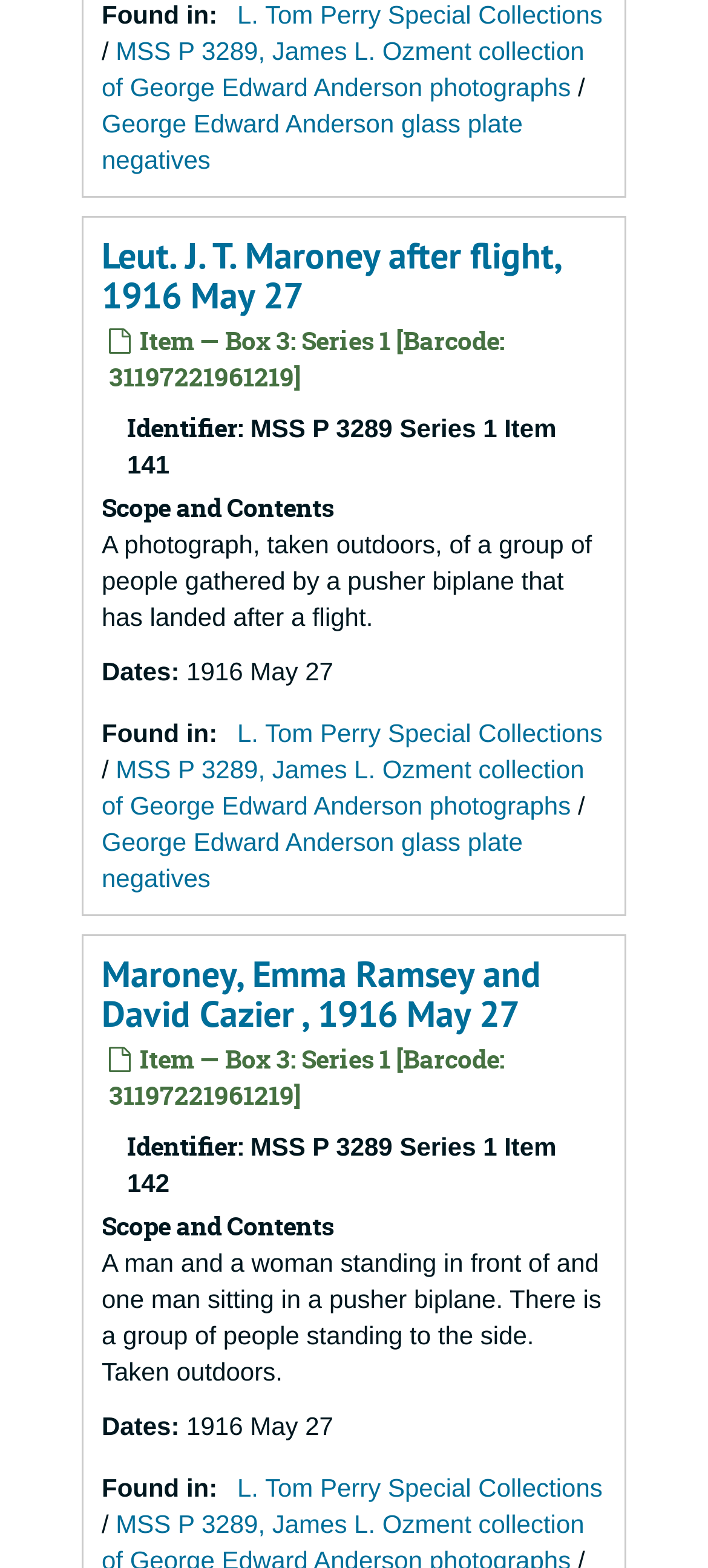What is the name of the photographer?
Look at the image and construct a detailed response to the question.

I found the answer by looking at the links on the webpage, specifically the one that says 'George Edward Anderson glass plate negatives' which appears multiple times.